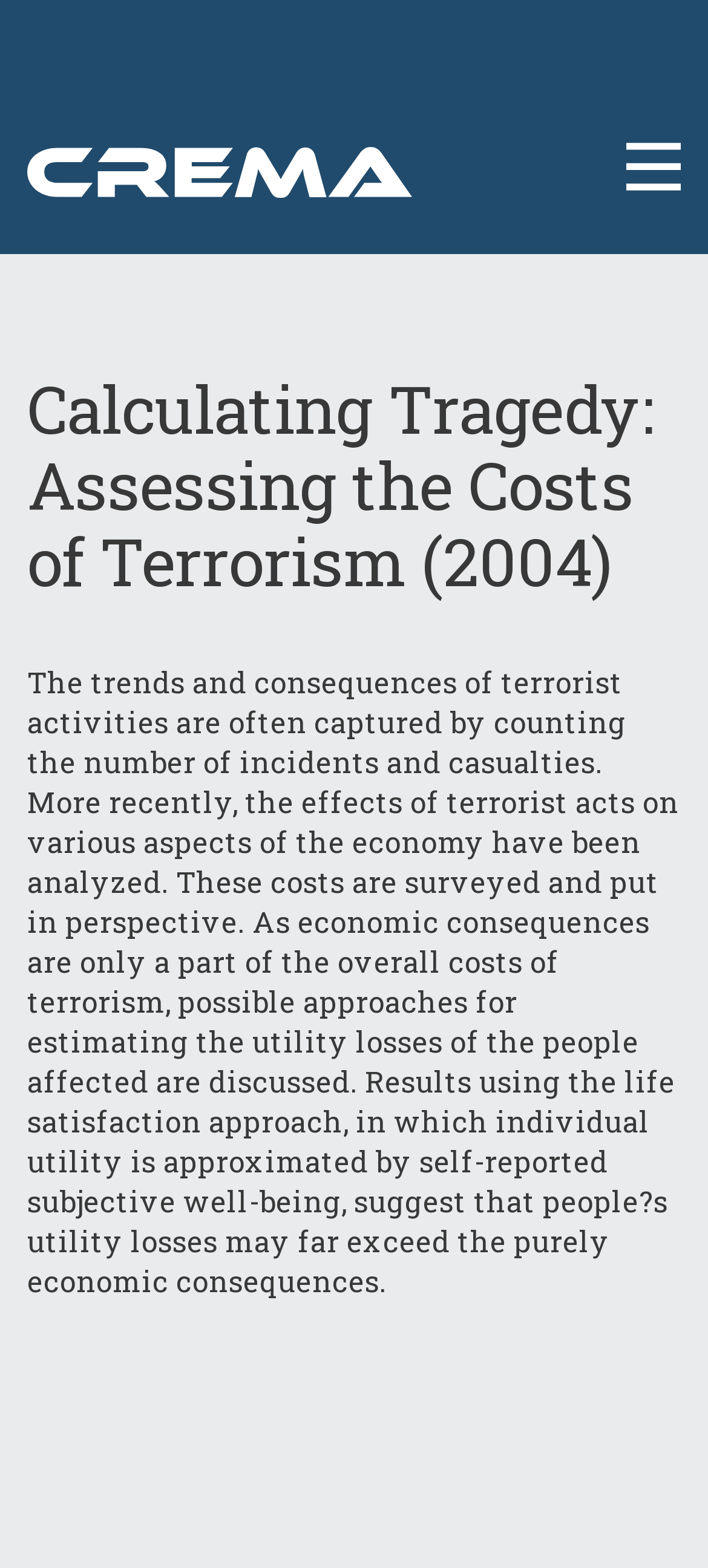Find the main header of the webpage and produce its text content.

Calculating Tragedy: Assessing the Costs of Terrorism (2004)